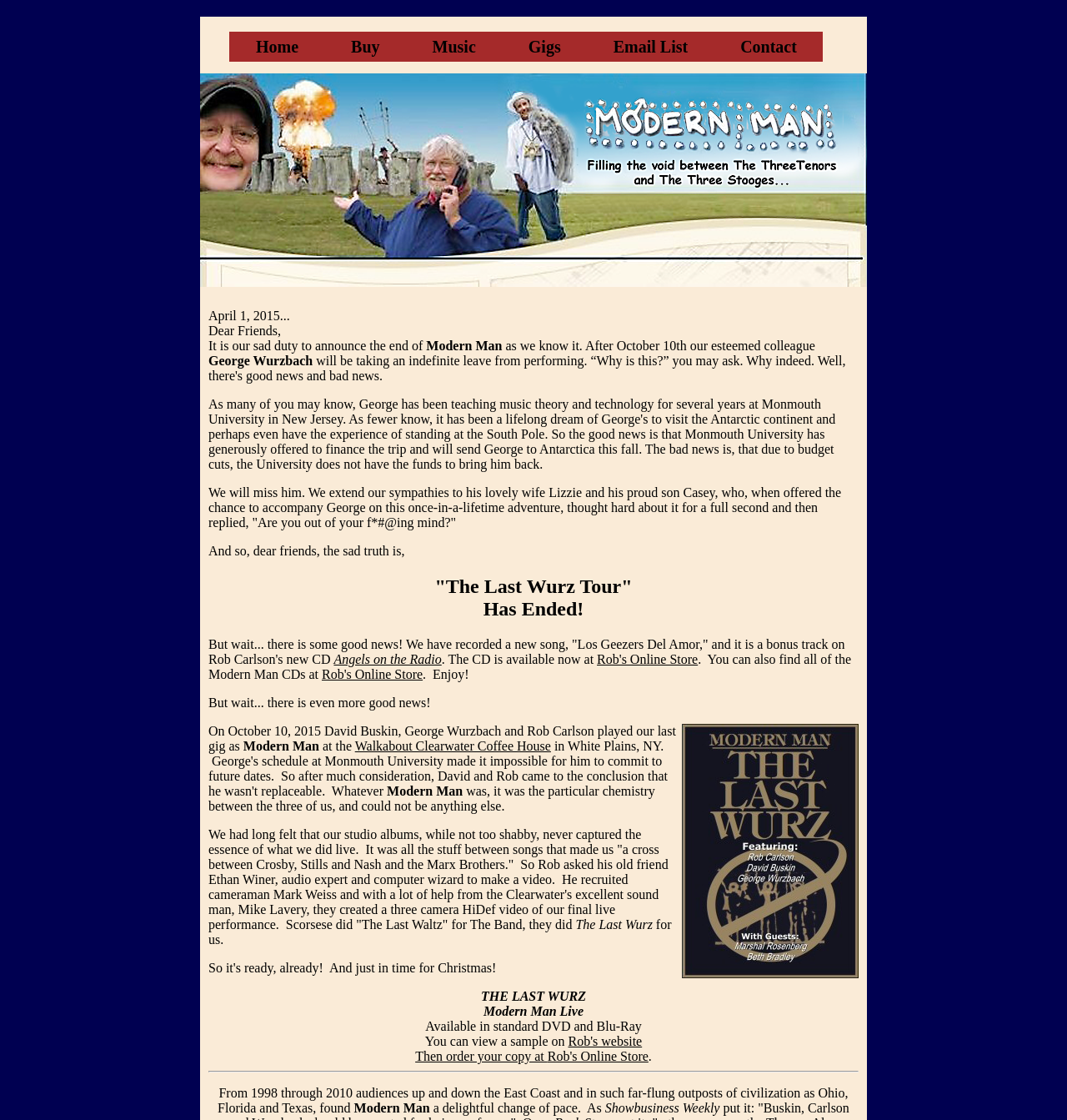Locate the bounding box coordinates of the segment that needs to be clicked to meet this instruction: "Click on Home".

[0.215, 0.028, 0.304, 0.055]